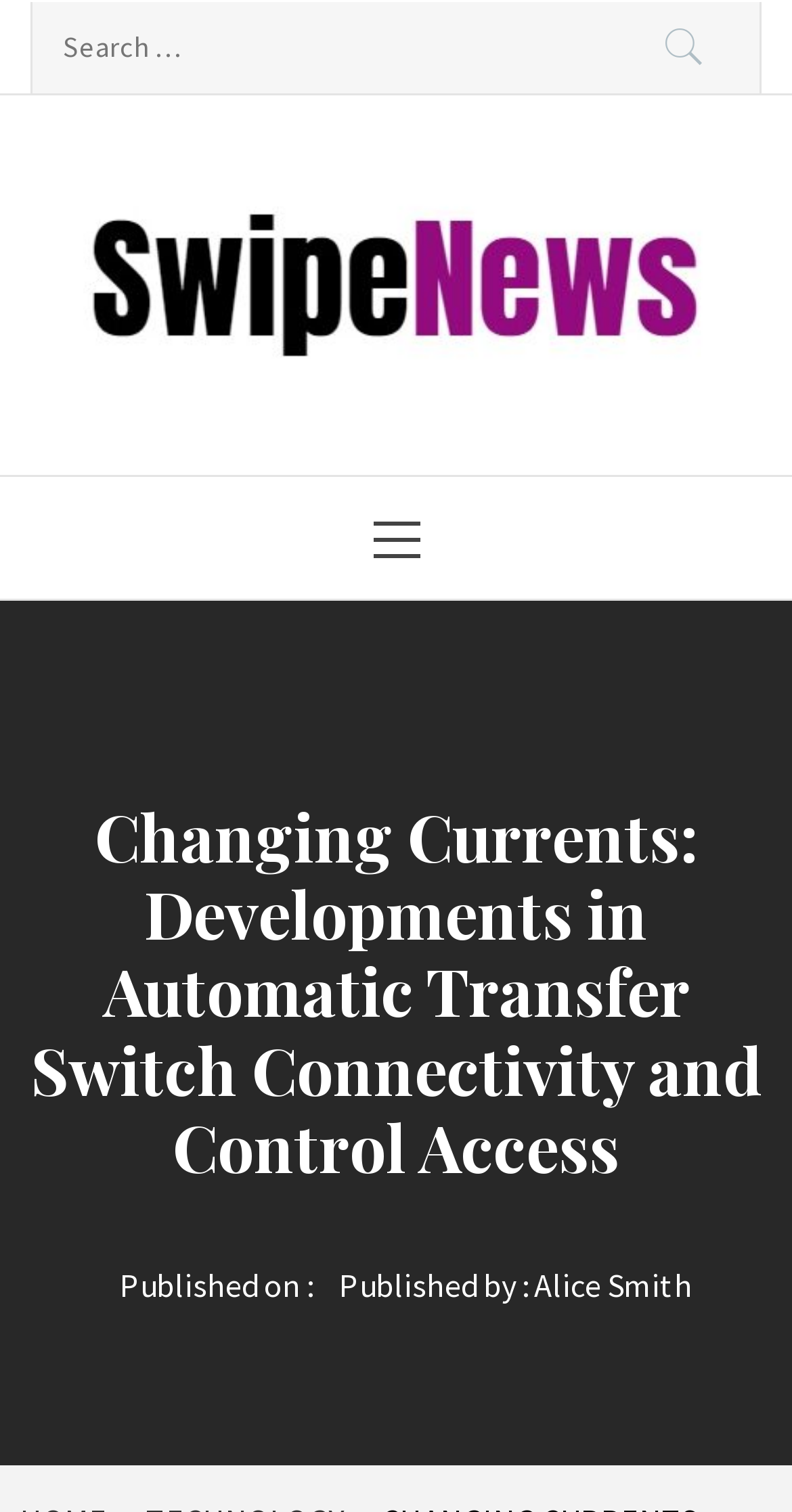What is the purpose of the search box?
Look at the image and construct a detailed response to the question.

I found the answer by looking at the search box and its associated elements, including the 'Search for:' label and the 'Search' button. This suggests that the search box is intended for users to search for specific content within the website.